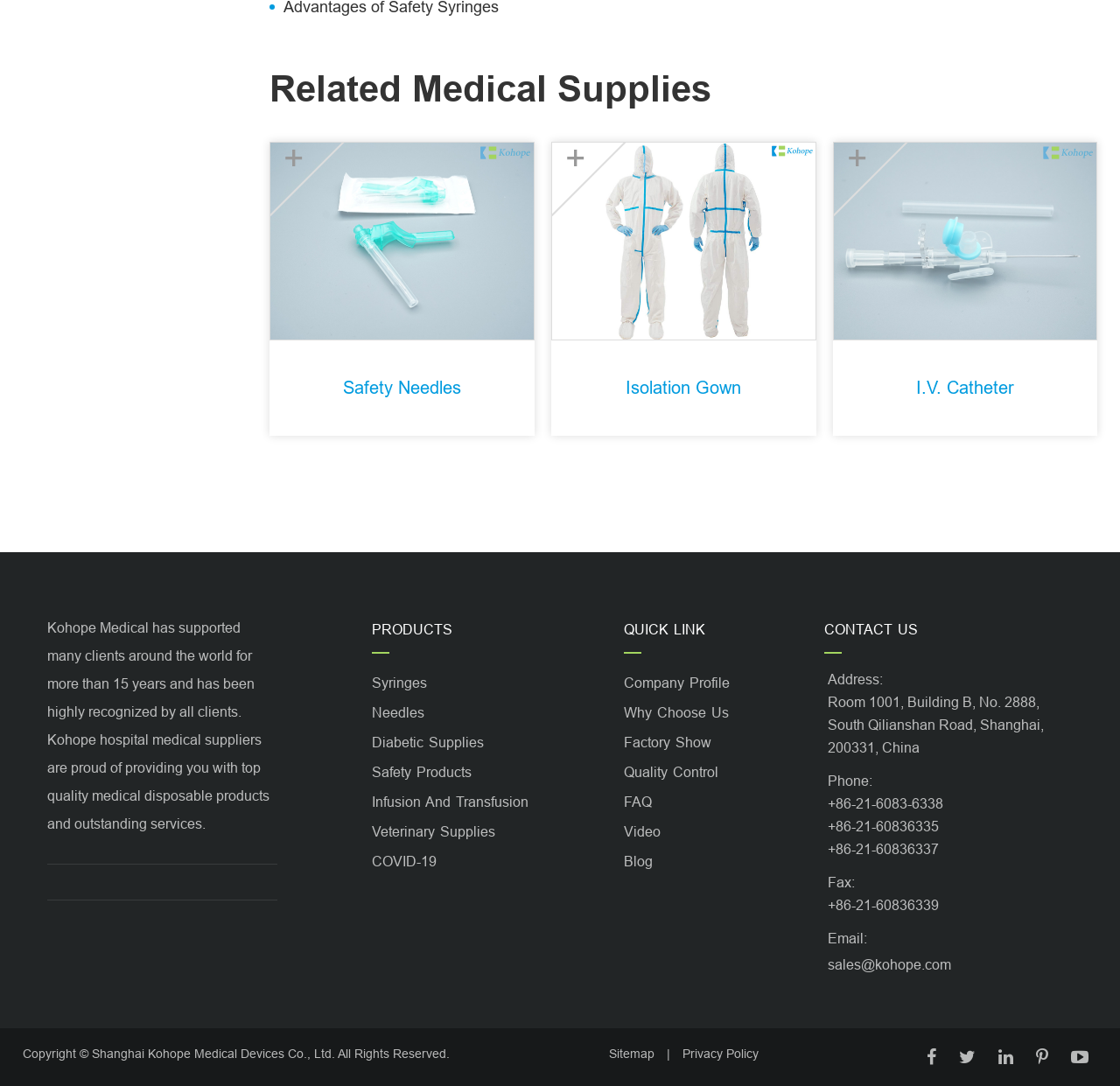Please use the details from the image to answer the following question comprehensively:
What is the address of the company?

I found the address by looking at the contact information section, where it lists the address as 'Room 1001, Building B, No. 2888, South Qilianshan Road, Shanghai, 200331, China'.